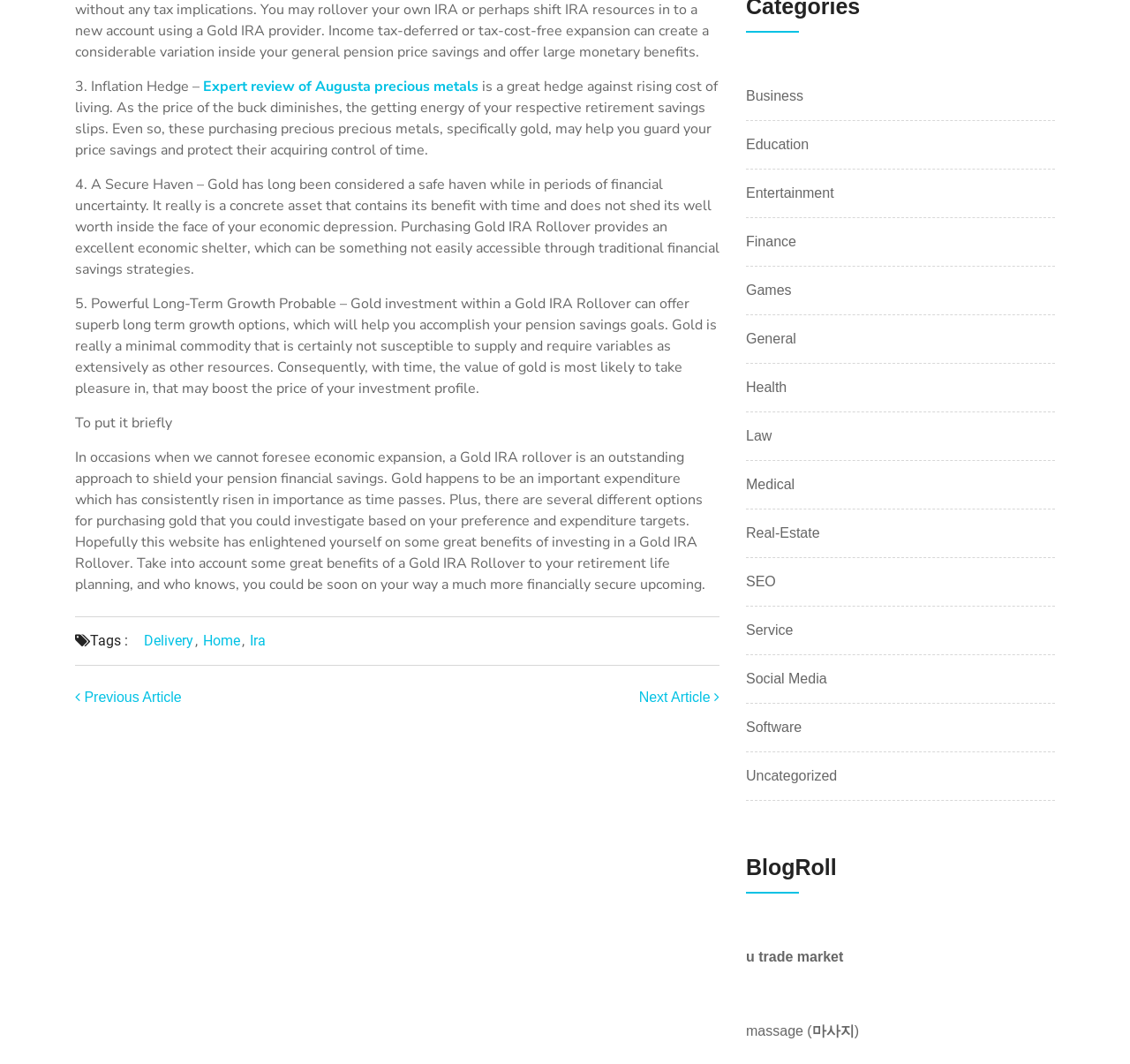Specify the bounding box coordinates of the area that needs to be clicked to achieve the following instruction: "Click on the link to learn about Delivery".

[0.127, 0.594, 0.171, 0.61]